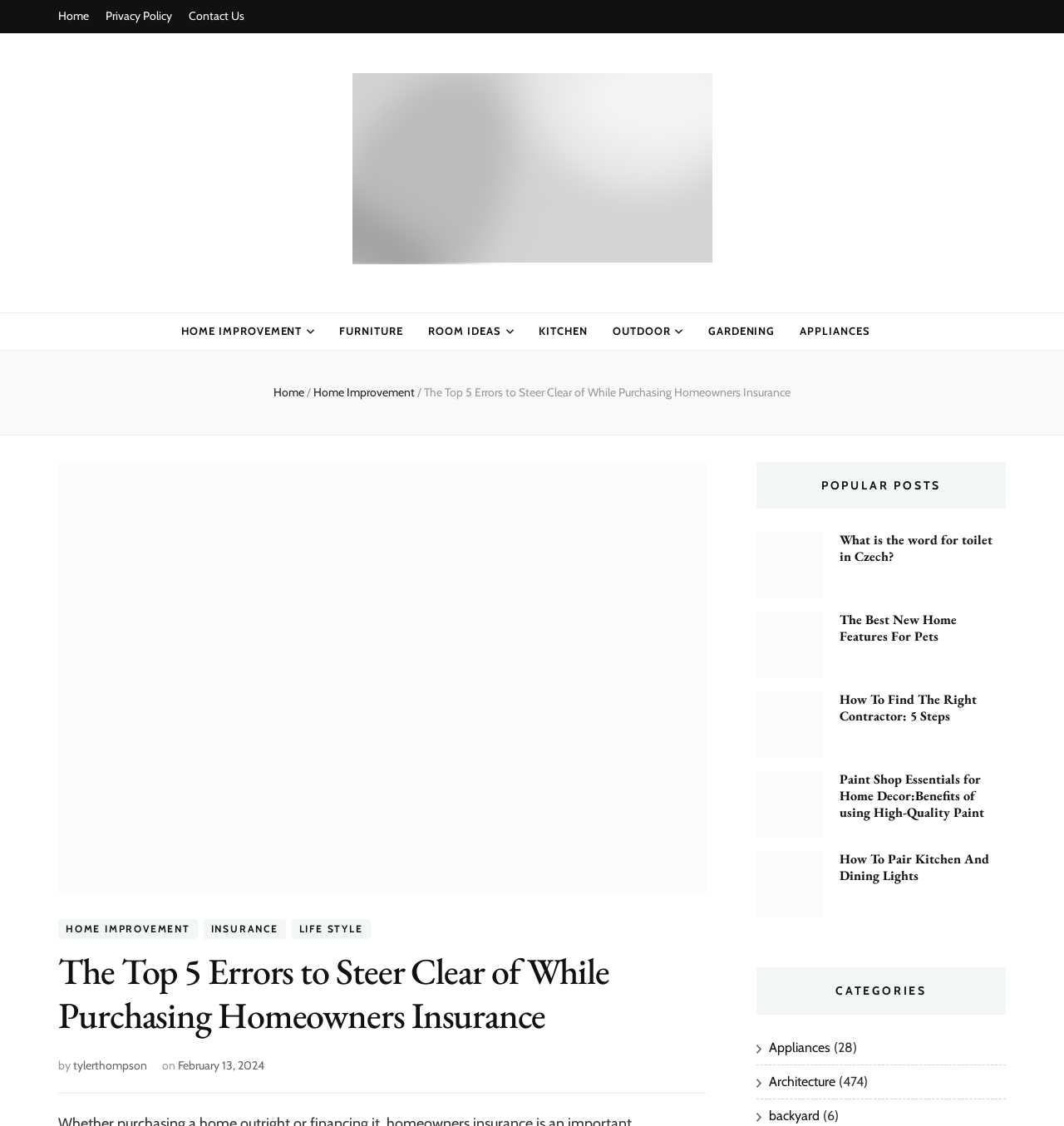Convey a detailed summary of the webpage, mentioning all key elements.

This webpage is about homeowners insurance and provides guidance on common mistakes to avoid when purchasing it. At the top, there is a mobile navigation menu with links to "Home", "Privacy Policy", and "Contact Us". Below this, there is a logo and a link to "Sheds Home" with an accompanying image. 

On the left side, there is a vertical menu with links to various categories, including "HOME IMPROVEMENT", "FURNITURE", "ROOM IDEAS", "KITCHEN", "OUTDOOR", "GARDENING", and "APPLIANCES". 

The main content of the webpage is an article titled "The Top 5 Errors to Steer Clear of While Purchasing Homeowners Insurance". The article is written by "tylerthompson" and was published on "February 13, 2024". 

On the right side, there is a section titled "POPULAR POSTS" with links to several articles, including "What is the word for toilet in Czech?", "The Best New Home Features For Pets", "How To Find The Right Contractor: 5 Steps", "Paint Shop Essentials for Home Decor:Benefits of using High-Quality Paint", and "How To Pair Kitchen And Dining Lights". 

Below this, there is a section titled "CATEGORIES" with links to various categories, including "Appliances", "Architecture", and "backyard", along with the number of articles in each category.